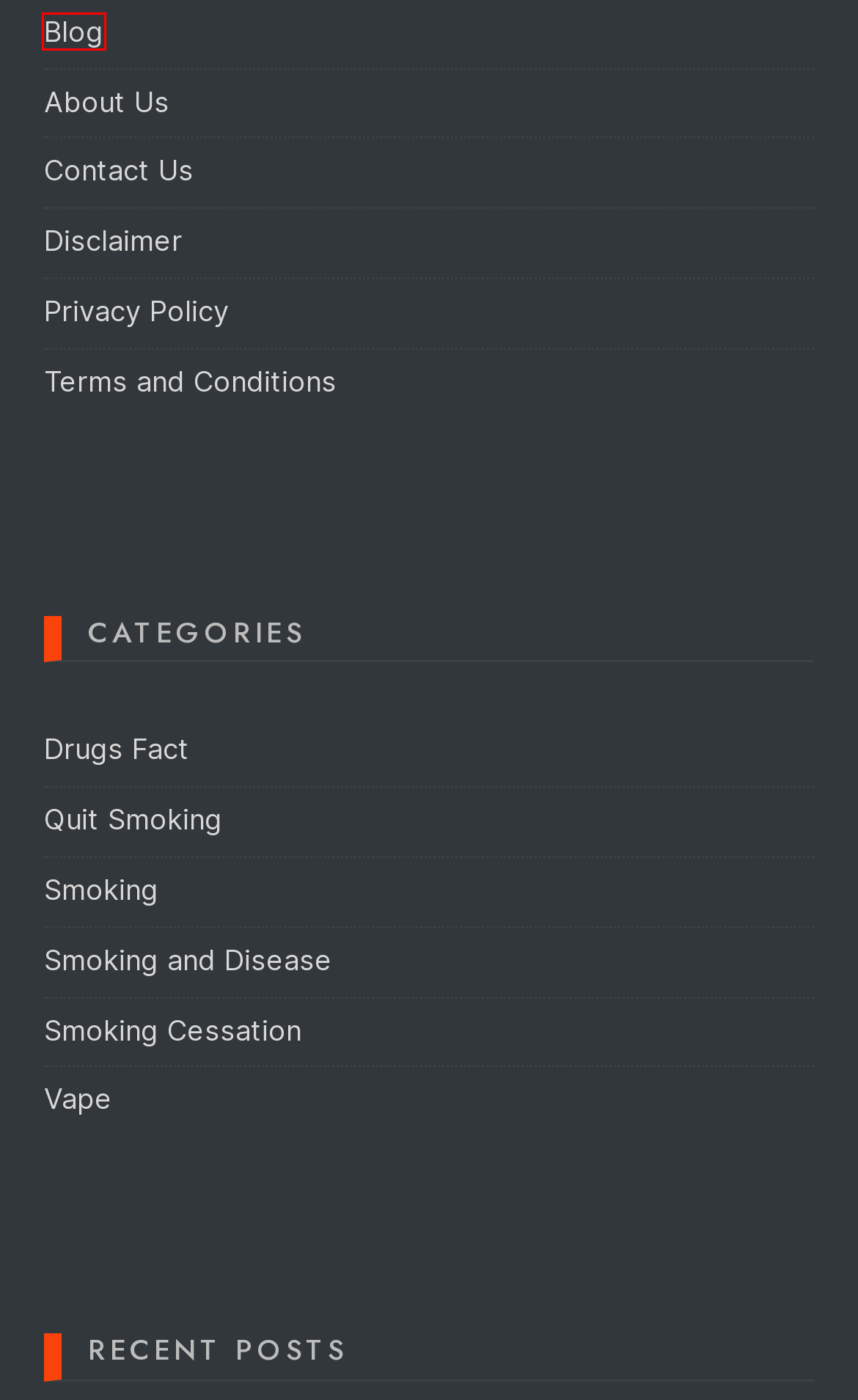Consider the screenshot of a webpage with a red bounding box and select the webpage description that best describes the new page that appears after clicking the element inside the red box. Here are the candidates:
A. Disclaimer - Tips on Smoking
B. Blog - Tips on Smoking
C. About Us - Tips on Smoking
D. Terms and Conditions - Tips on Smoking
E. Nicotine Archives - Tips on Smoking
F. Privacy Policy - Tips on Smoking
G. September 2023 - Tips on Smoking
H. Contact Us - Tips on Smoking

B